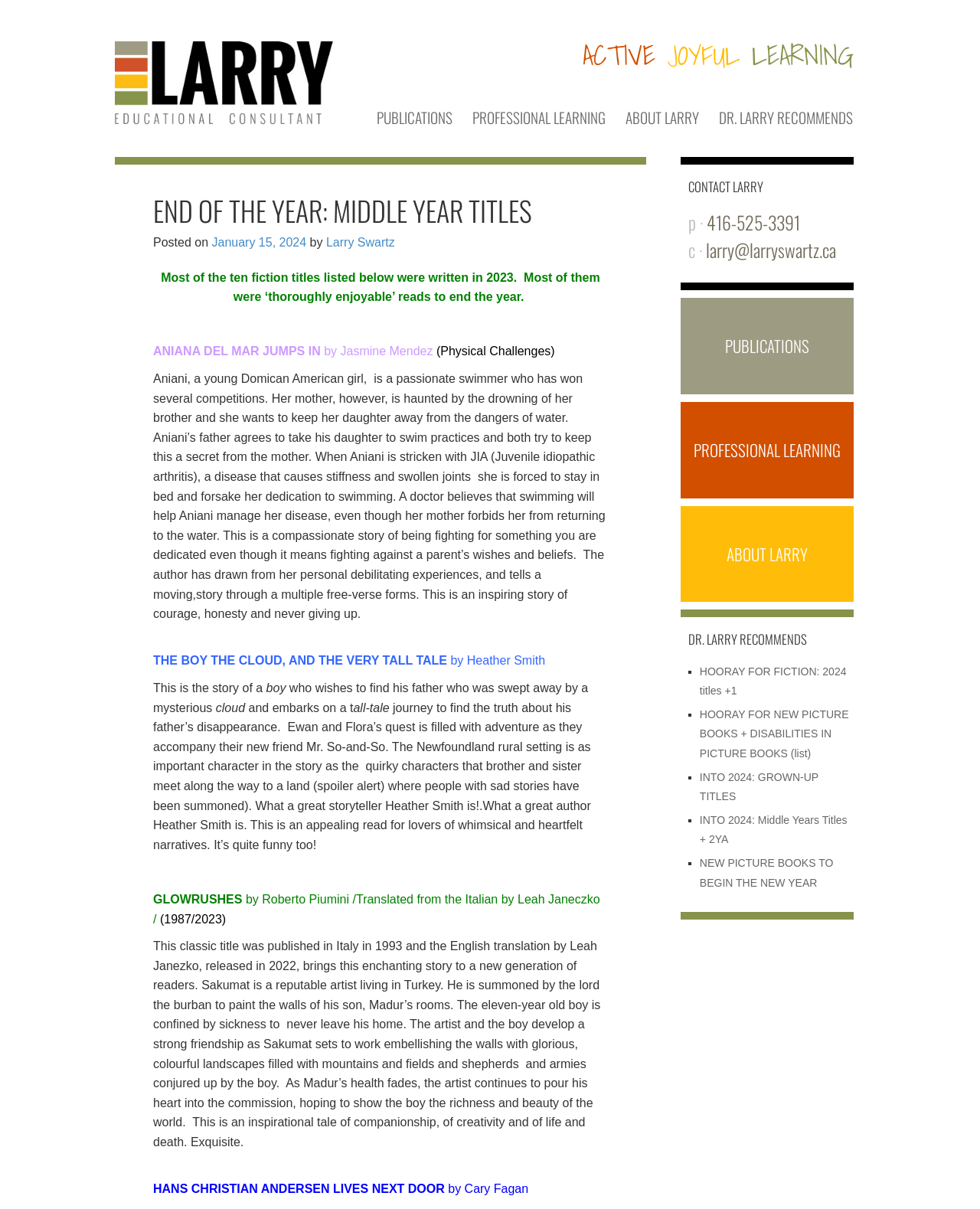Use a single word or phrase to answer the question: 
How many links are there under 'DR. LARRY RECOMMENDS'?

4